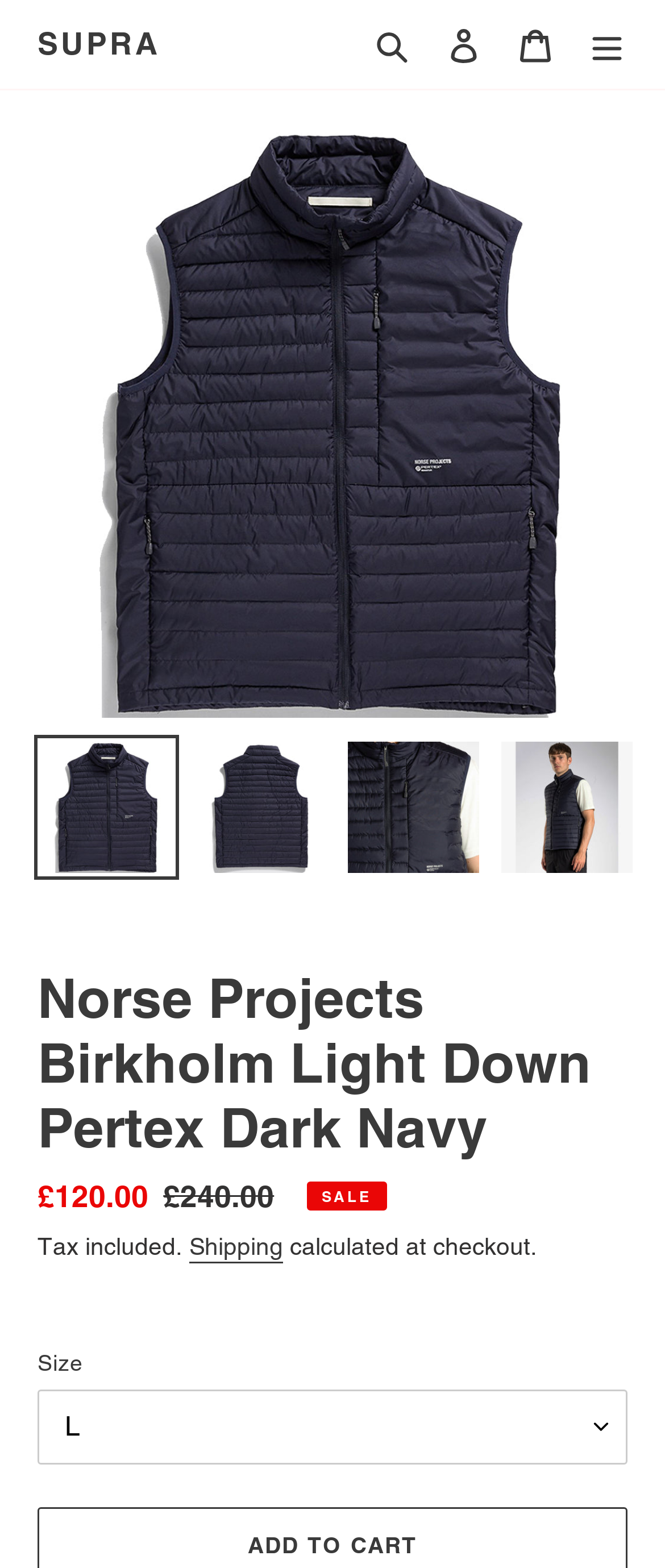Locate the bounding box coordinates of the element that should be clicked to execute the following instruction: "Browse topics in 'NETMF & Gadgeteer'".

None